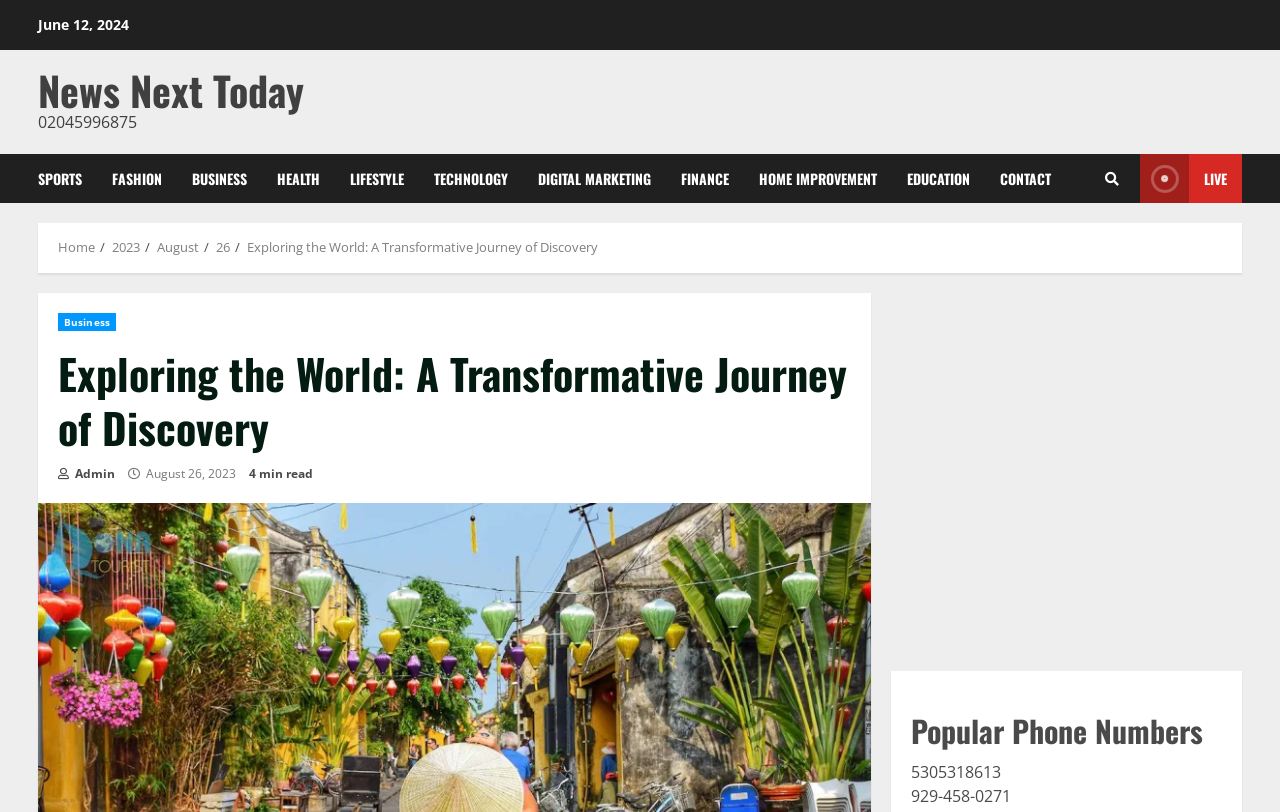Pinpoint the bounding box coordinates of the clickable element to carry out the following instruction: "Go to Home."

[0.045, 0.293, 0.074, 0.315]